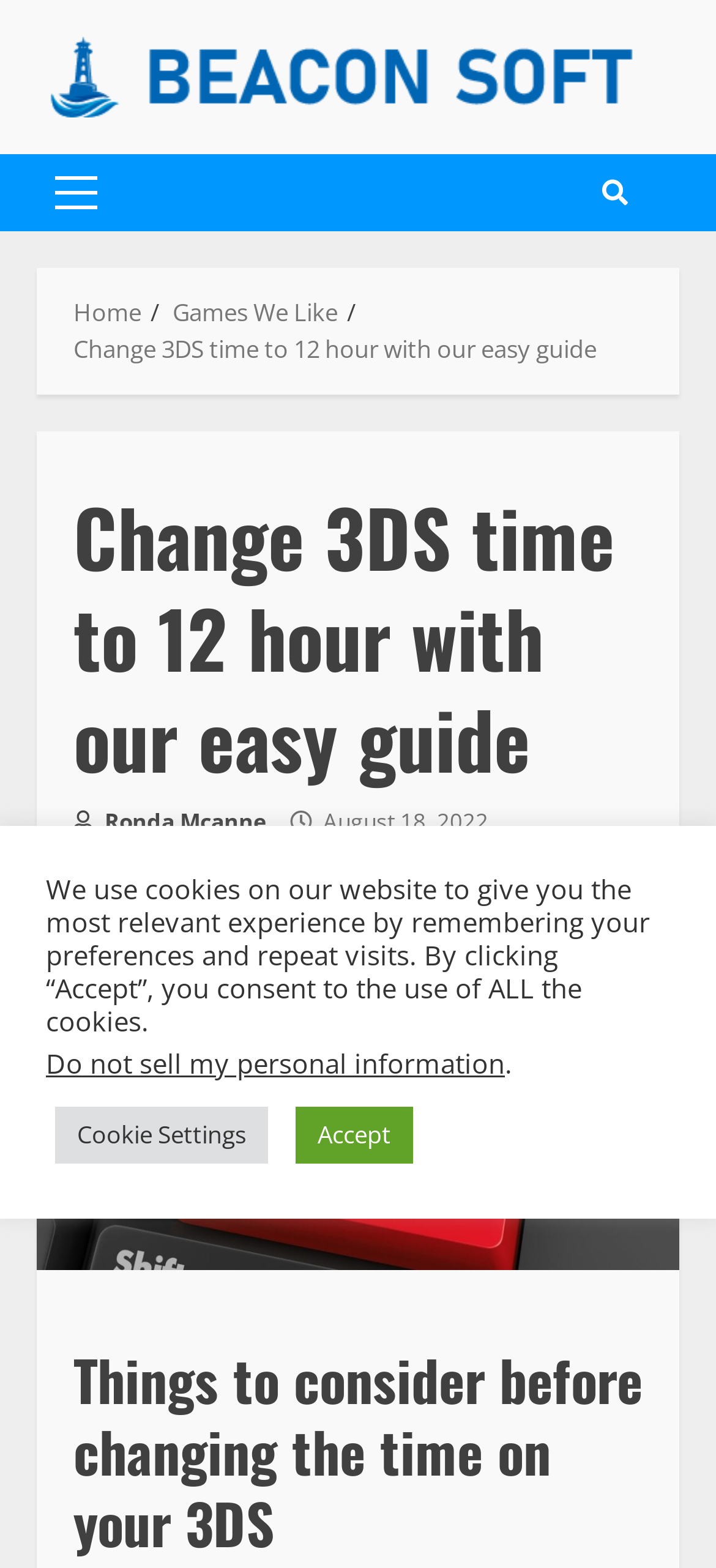Please determine the bounding box coordinates of the element to click on in order to accomplish the following task: "Click the Ronda Mcanne link". Ensure the coordinates are four float numbers ranging from 0 to 1, i.e., [left, top, right, bottom].

[0.103, 0.514, 0.372, 0.535]